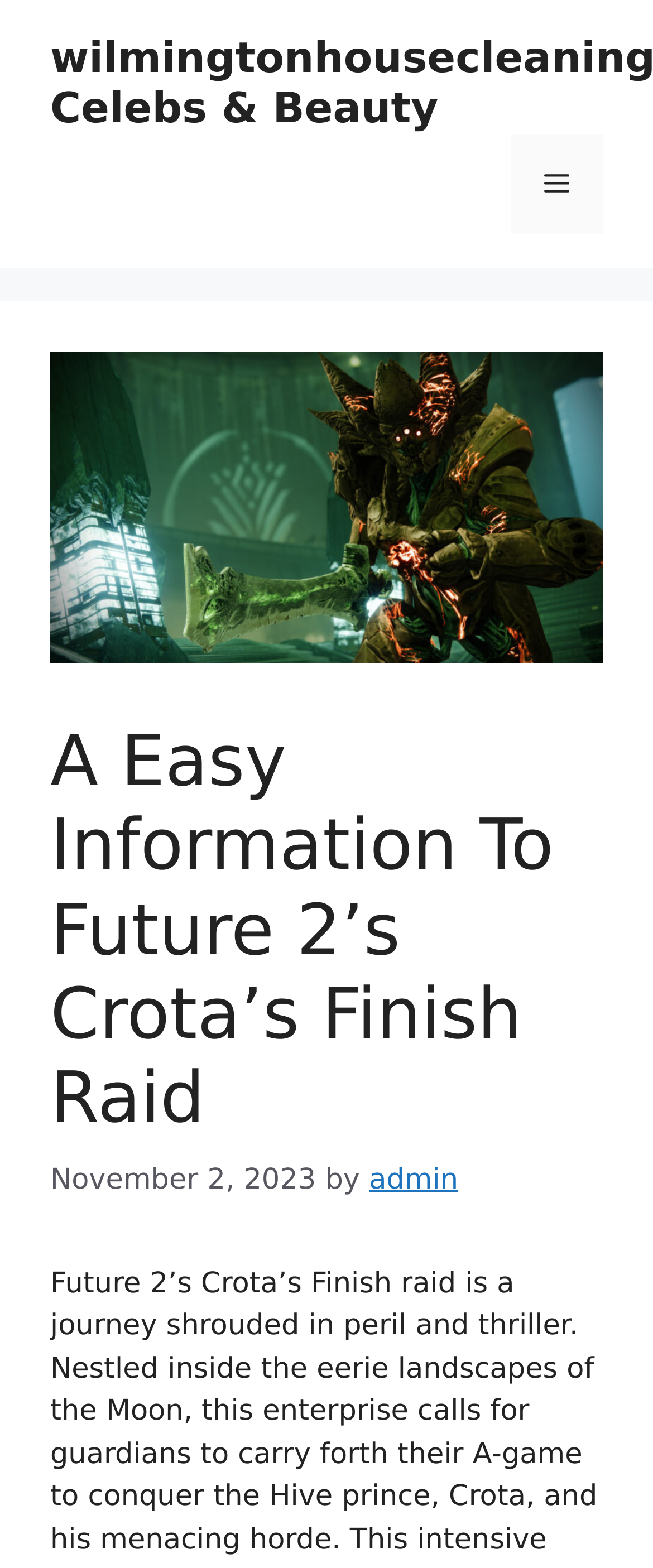Give an extensive and precise description of the webpage.

The webpage is about a guide to Future 2's Crota's Finish Raid, with a focus on the Moon's eerie landscapes. At the top of the page, there is a banner that spans the entire width, taking up about 17% of the page's height. Below the banner, on the right side, is a mobile toggle navigation button labeled "Menu". 

The main content area is divided into a header section and a body section. The header section, which takes up about 31% of the page's height, contains the title "A Easy Information To Future 2’s Crota’s Finish Raid" in a large font size. Below the title, there is a timestamp "November 2, 2023" followed by the author's name "admin", which is a clickable link.